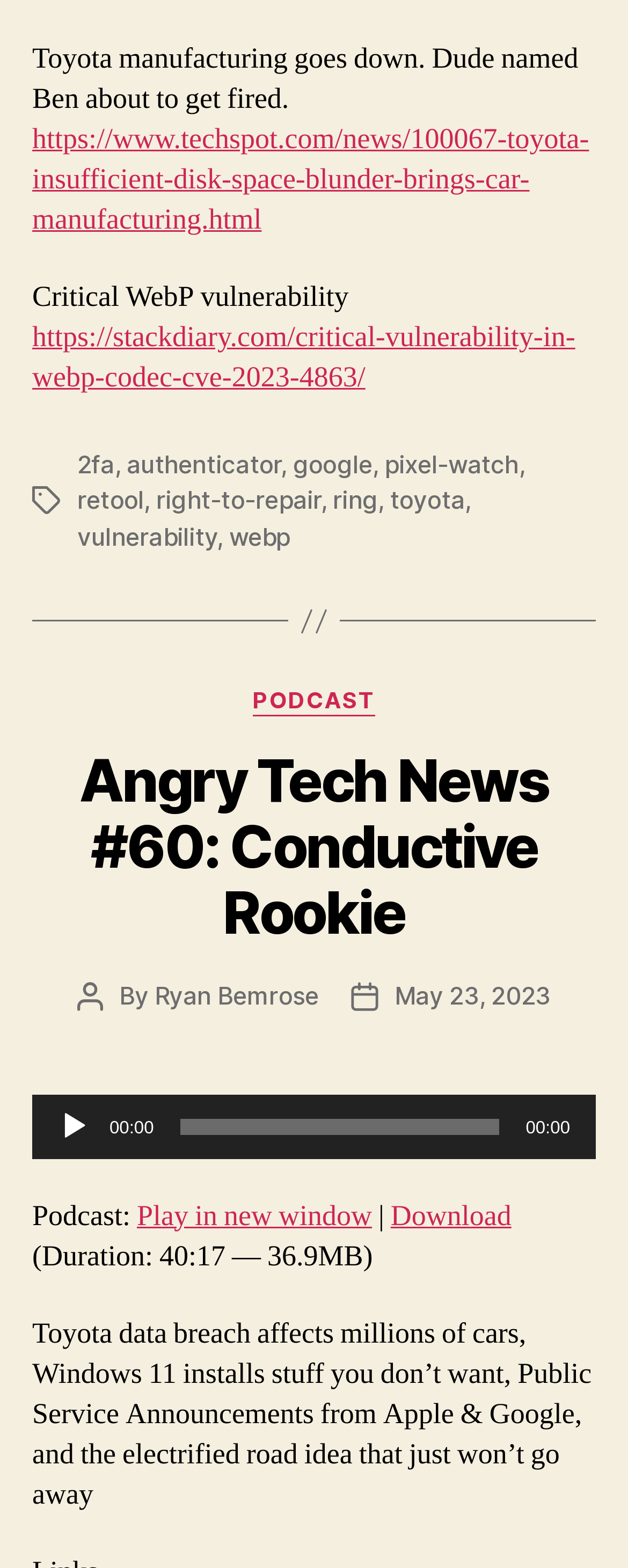Please examine the image and answer the question with a detailed explanation:
What is the title of the podcast?

I found the title of the podcast by looking at the heading element that contains the text 'Angry Tech News #60: Conductive Rookie'. This heading element is a child of the 'HeaderAsNonLandmark' element, which suggests that it is a prominent heading on the page.